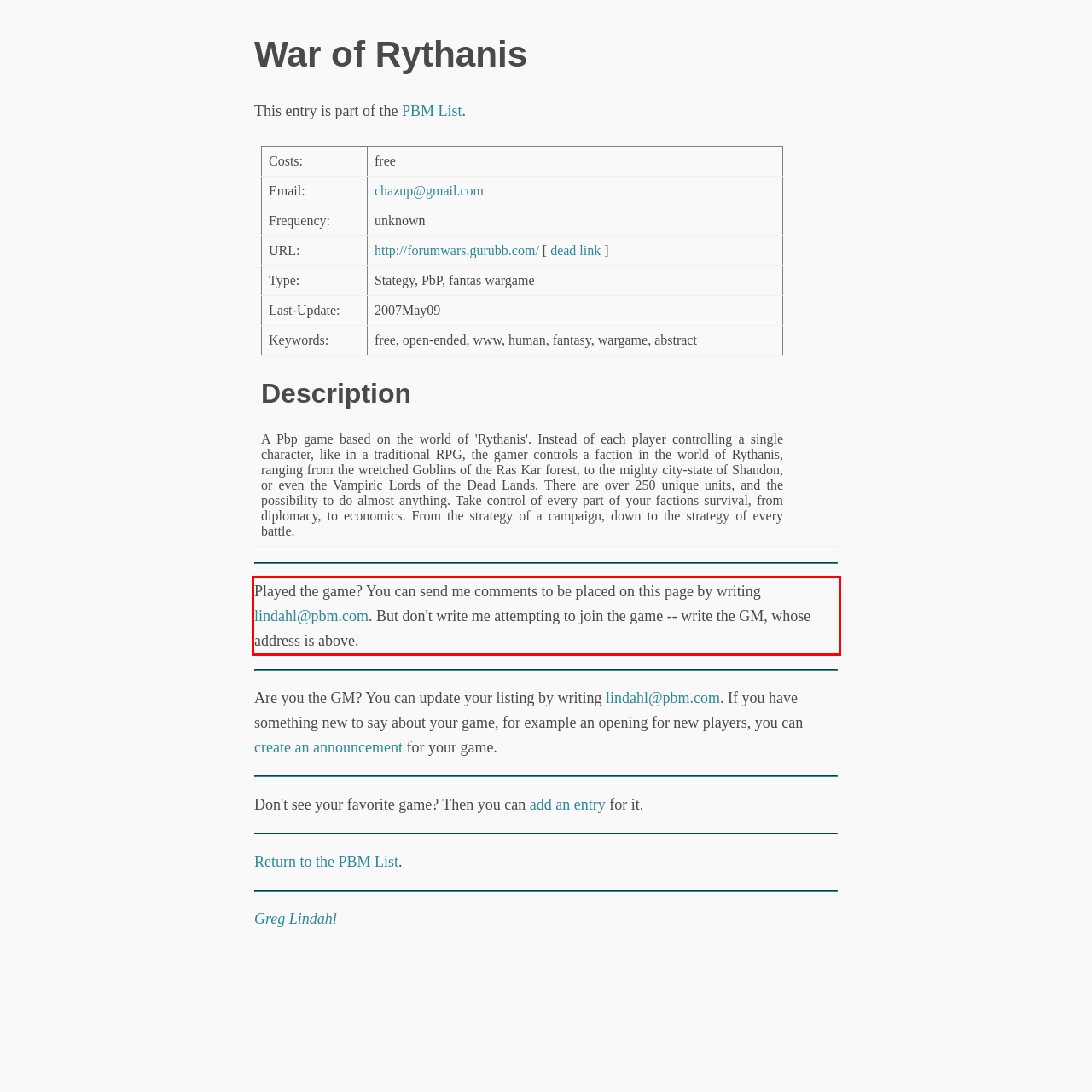You are presented with a screenshot containing a red rectangle. Extract the text found inside this red bounding box.

Played the game? You can send me comments to be placed on this page by writing lindahl@pbm.com. But don't write me attempting to join the game -- write the GM, whose address is above.